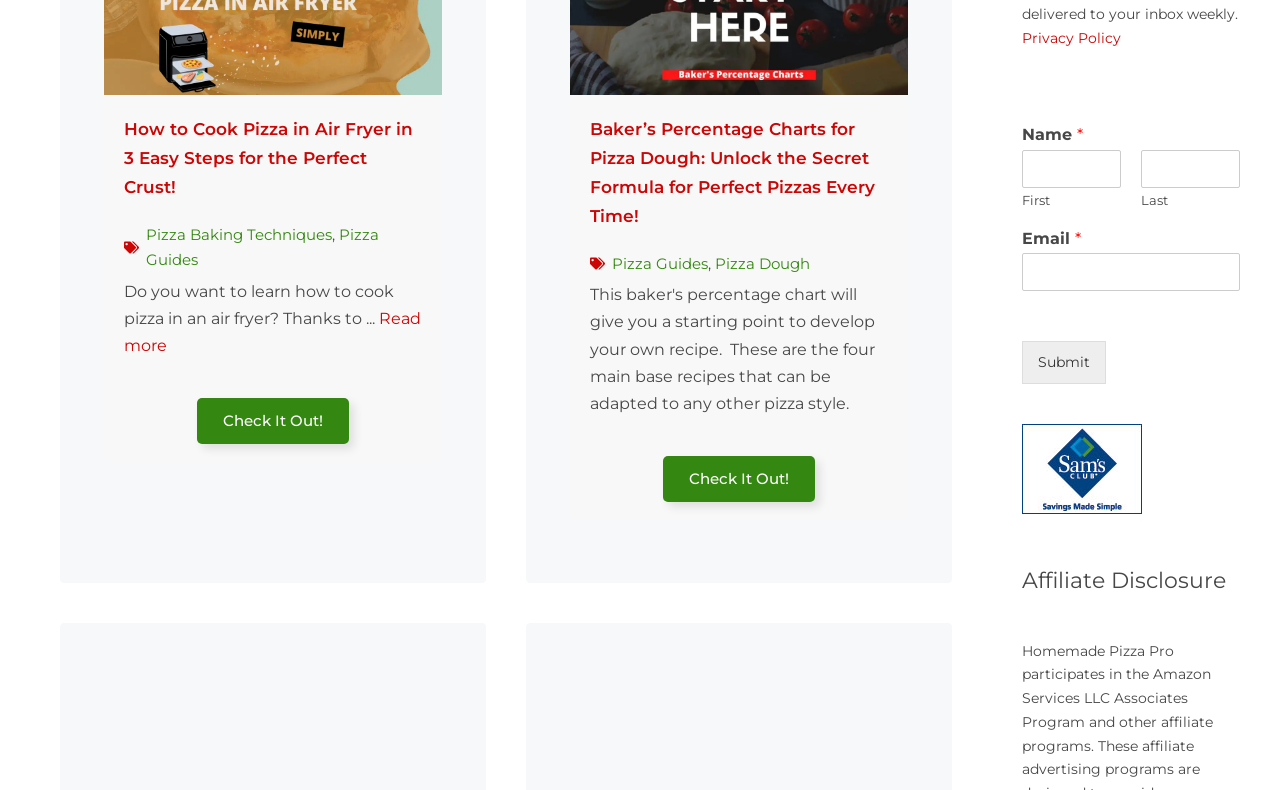Please find the bounding box coordinates of the clickable region needed to complete the following instruction: "Check out the Baker’s Percentage Charts for pizza dough". The bounding box coordinates must consist of four float numbers between 0 and 1, i.e., [left, top, right, bottom].

[0.461, 0.151, 0.683, 0.286]